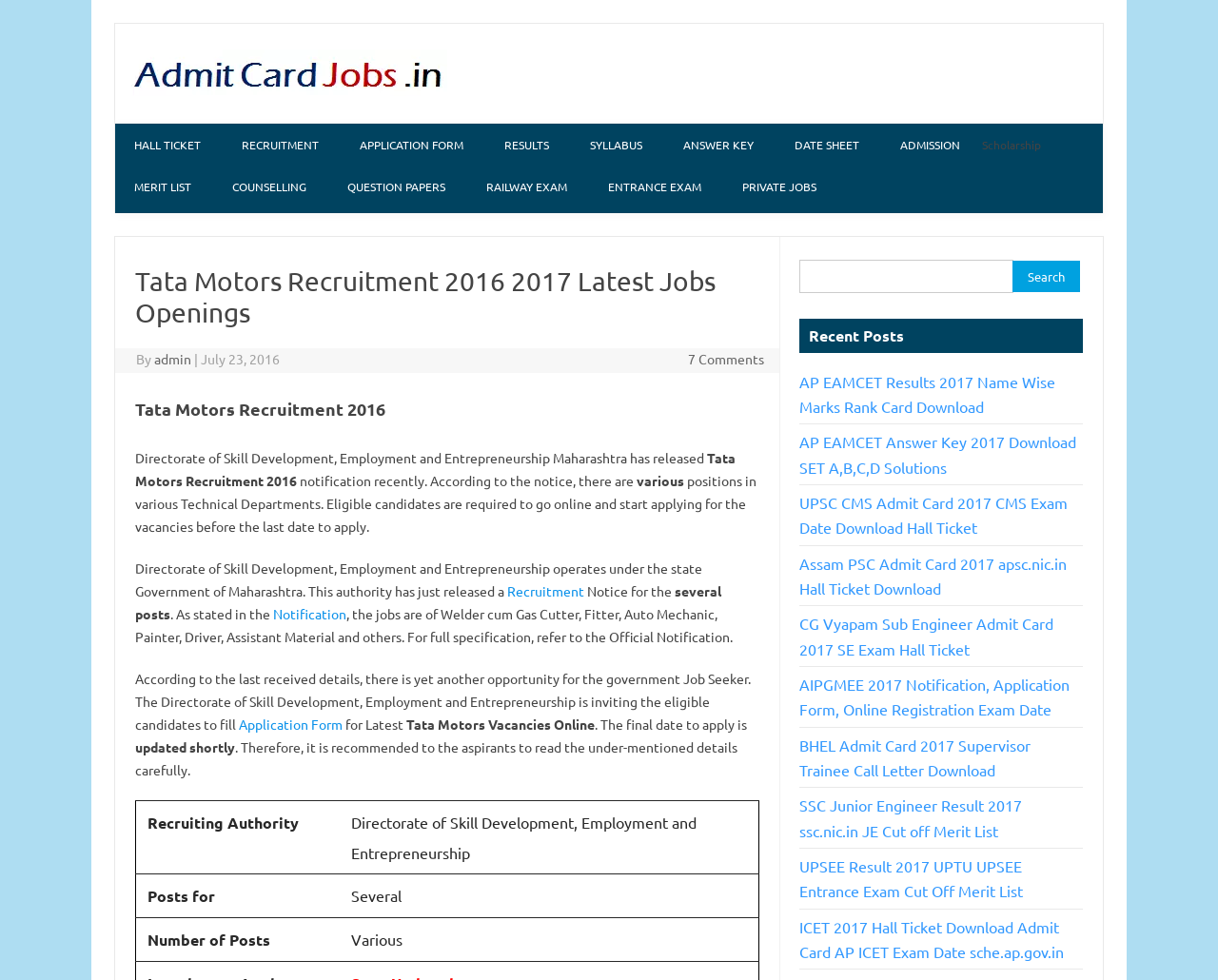Please find the bounding box coordinates of the section that needs to be clicked to achieve this instruction: "Click on the 'Application Form' link".

[0.28, 0.126, 0.396, 0.169]